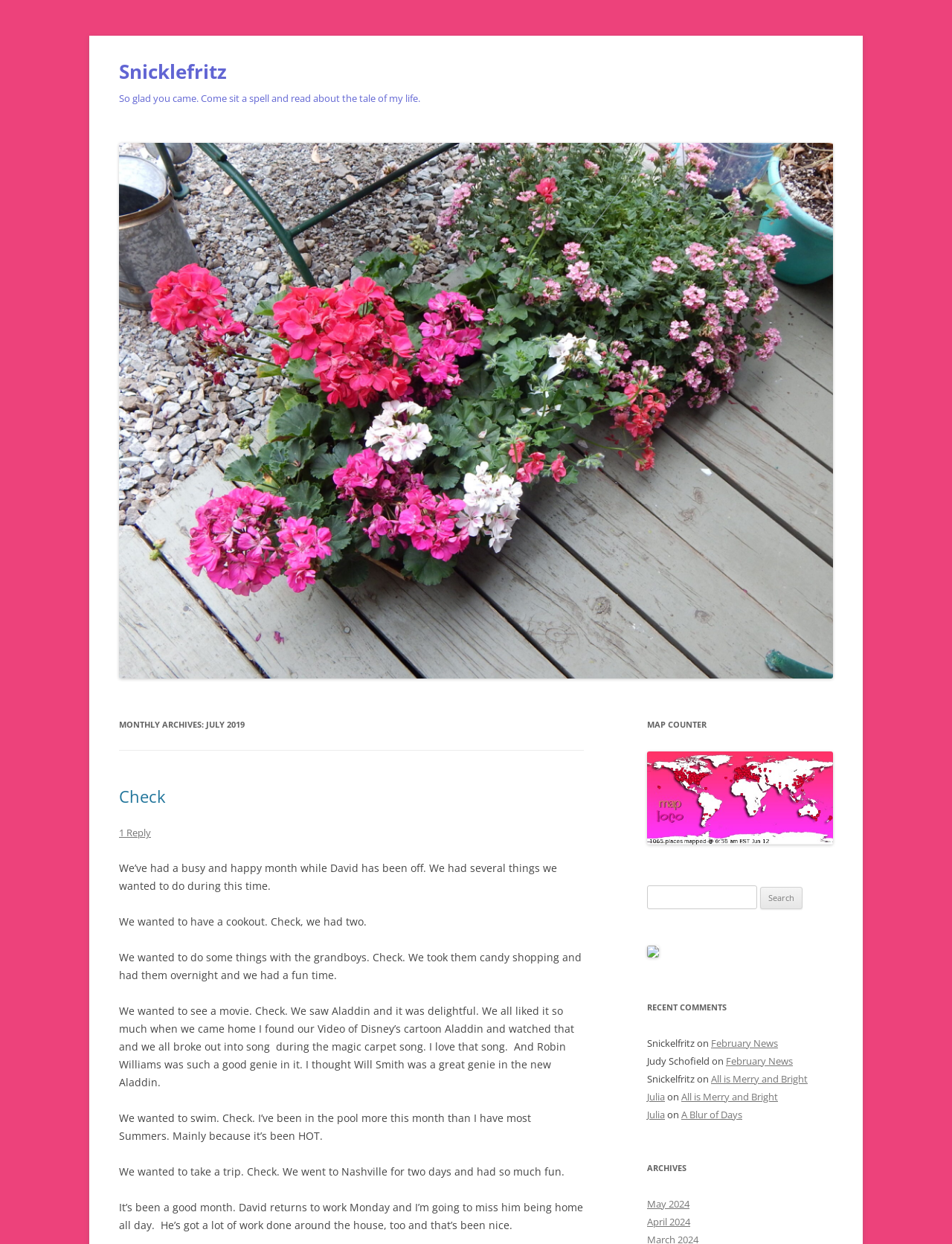Identify the bounding box coordinates for the element you need to click to achieve the following task: "Click on the 'Snicklefritz' link". Provide the bounding box coordinates as four float numbers between 0 and 1, in the form [left, top, right, bottom].

[0.125, 0.043, 0.238, 0.072]